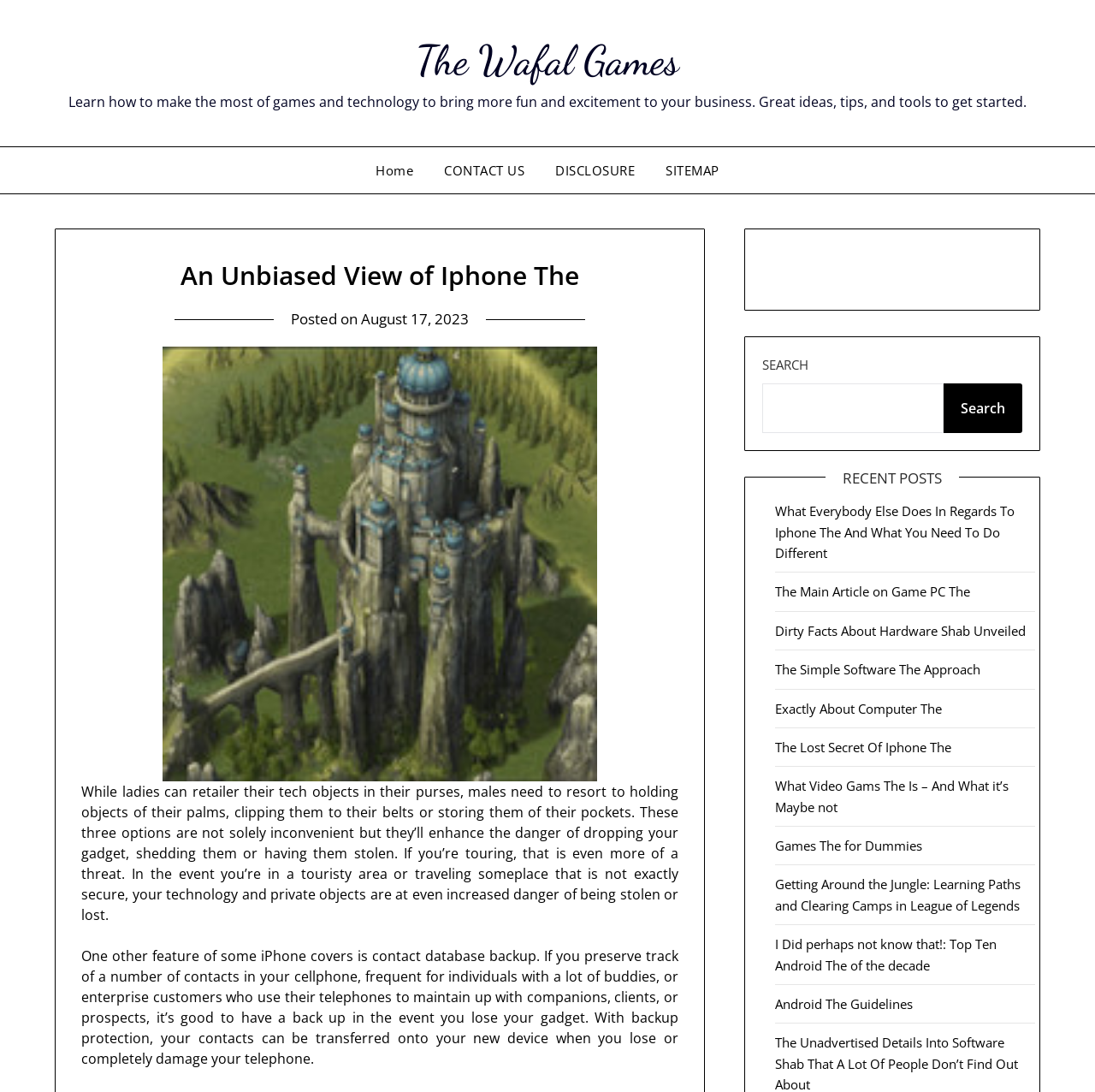Identify the bounding box coordinates for the region of the element that should be clicked to carry out the instruction: "Check the 'RECENT POSTS' section". The bounding box coordinates should be four float numbers between 0 and 1, i.e., [left, top, right, bottom].

[0.754, 0.43, 0.876, 0.447]